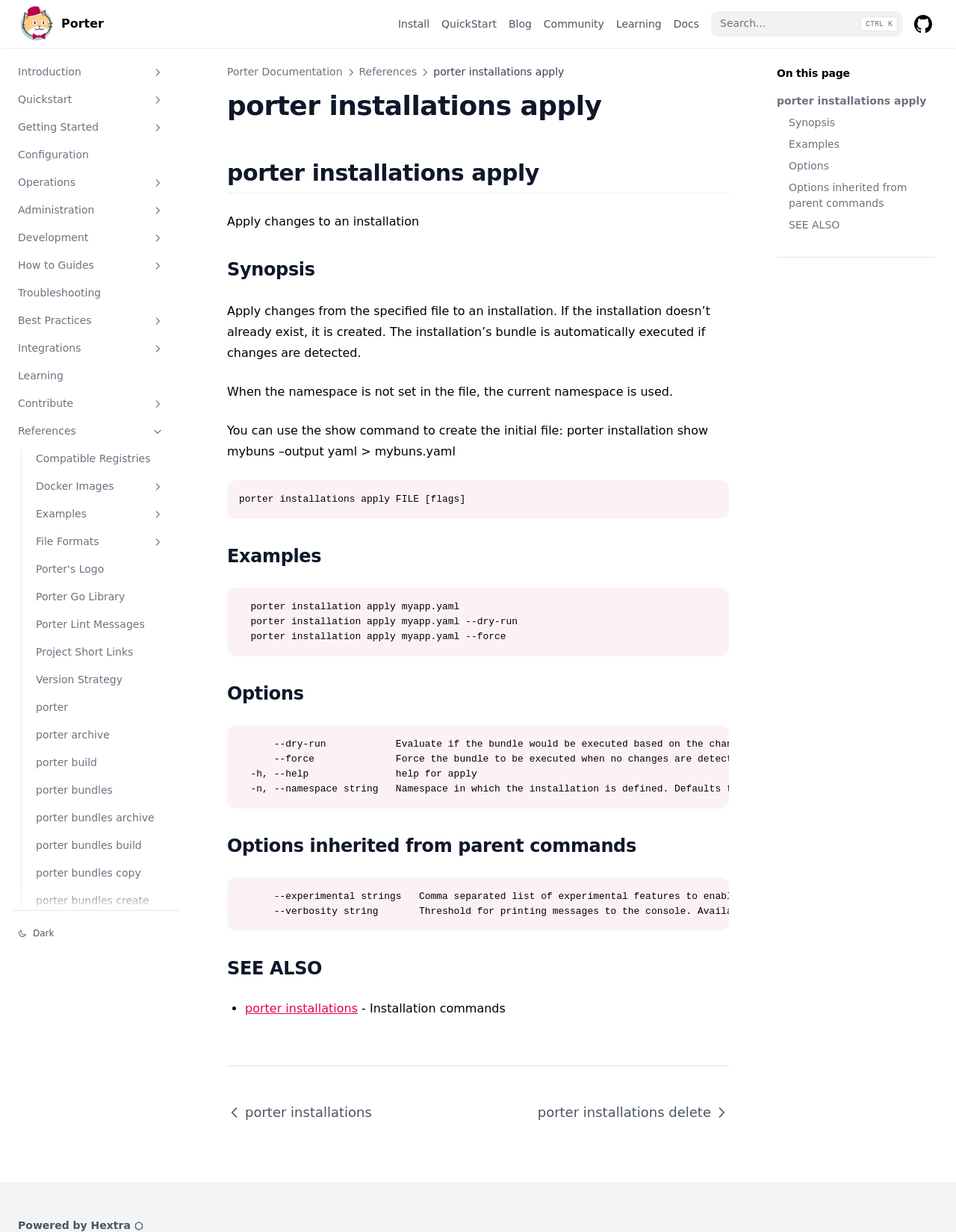Create an in-depth description of the webpage, covering main sections.

This webpage is about Porter, a tool for managing installations. At the top, there is a logo and a navigation menu with links to "Install", "QuickStart", "Blog", "Community", "Learning", and "Docs". On the right side of the navigation menu, there is a search box. Below the navigation menu, there is a section with a title "porter installations apply" and a brief description.

On the left side of the page, there is a sidebar with multiple sections, each containing a list of links. The sections are labeled "Introduction", "What is Porter?", "Concepts and Components", "Bundles", "Parameters", "Credentials", "Configuration", "Desired State", "Invocation Images", "Mixins", "Plugins", and "Mixins vs. Plugins". Each section has multiple links to related topics.

The main content area of the page is divided into several sections, each with a heading and a list of links. The sections are labeled "Quickstart", "Getting Started", "Configuration", "Operations", "Administration", "Development", "How to Guides", "Troubleshooting", "Best Practices", and "Integrations". Each section has multiple links to related topics, and some of them have images next to the links.

At the bottom of the page, there is a link to "GitHub" with a logo, and a small text "CTRL K" on the right side.